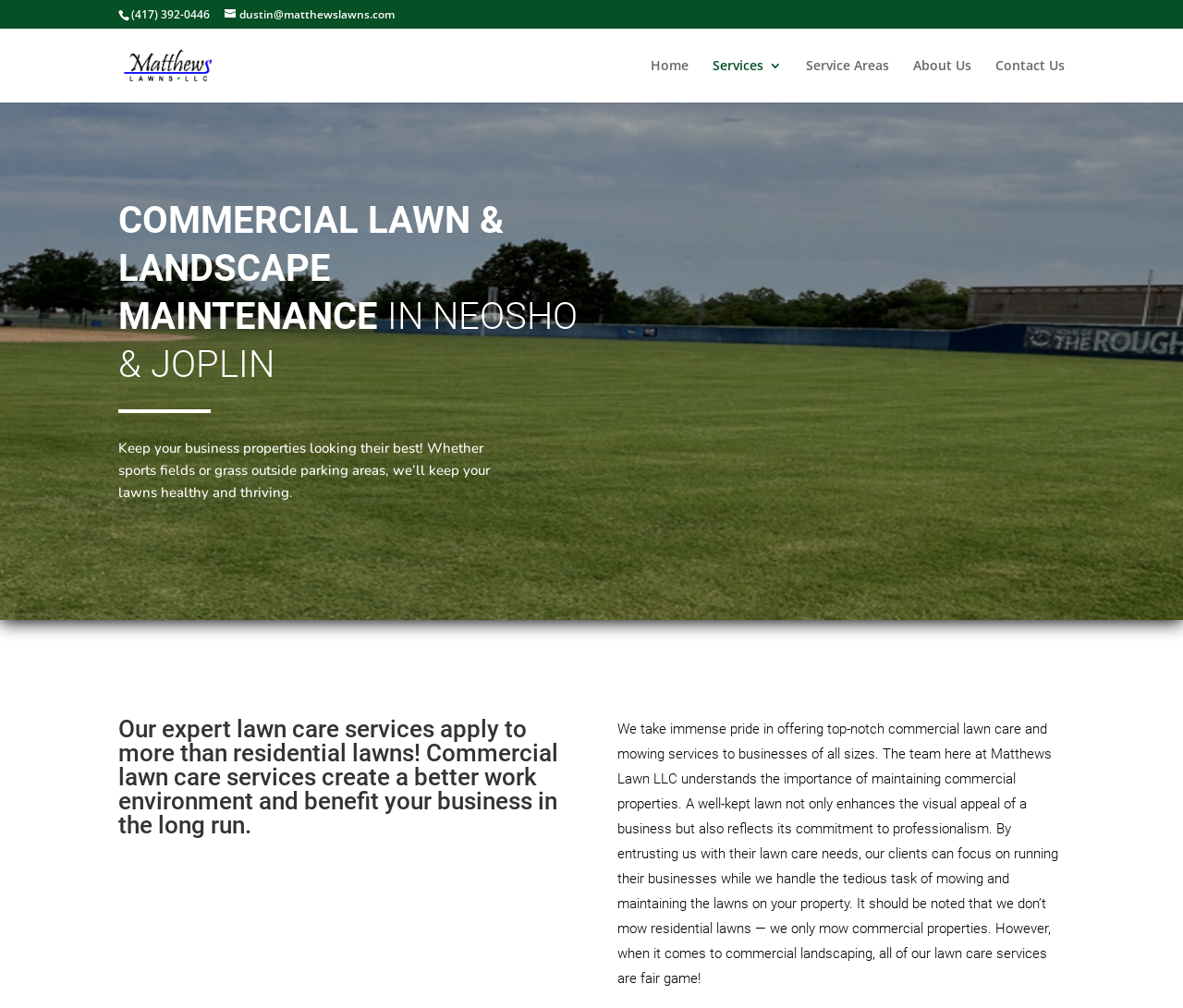Offer an in-depth caption of the entire webpage.

The webpage is about Commercial Maintenance services offered by Matthews Lawn LLC. At the top left, there is a phone number "(417) 392-0446" and an email address "dustin@matthewslawns.com" next to it. Below these, there is a logo of Matthews Lawn LLC, which is an image. 

On the top right, there is a navigation menu with five links: "Home", "Services 3", "Service Areas", "About Us", and "Contact Us", arranged from left to right.

Below the navigation menu, there is a large heading that reads "COMMERCIAL LAWN & LANDSCAPE MAINTENANCE IN NEOSHO & JOPLIN". Underneath this heading, there is a paragraph of text that explains the importance of lawn maintenance for businesses. 

Further down, there is another heading that highlights the benefits of commercial lawn care services. Below this heading, there is a longer paragraph of text that describes the services offered by Matthews Lawn LLC, including commercial lawn care and mowing services, and how they can benefit businesses.